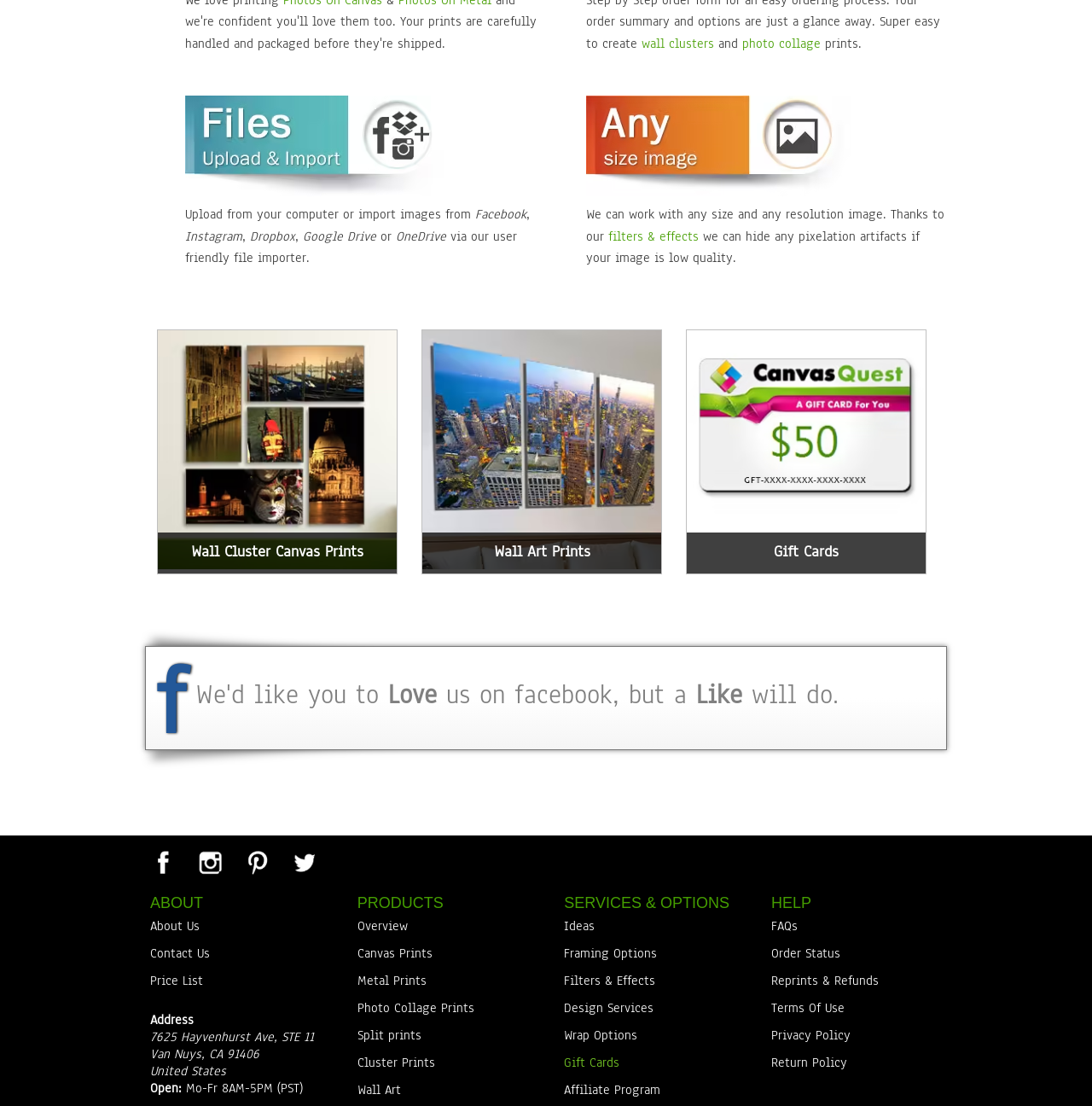Identify the bounding box coordinates for the region to click in order to carry out this instruction: "Order cluster prints wall cluster canvas prints". Provide the coordinates using four float numbers between 0 and 1, formatted as [left, top, right, bottom].

[0.145, 0.299, 0.363, 0.518]